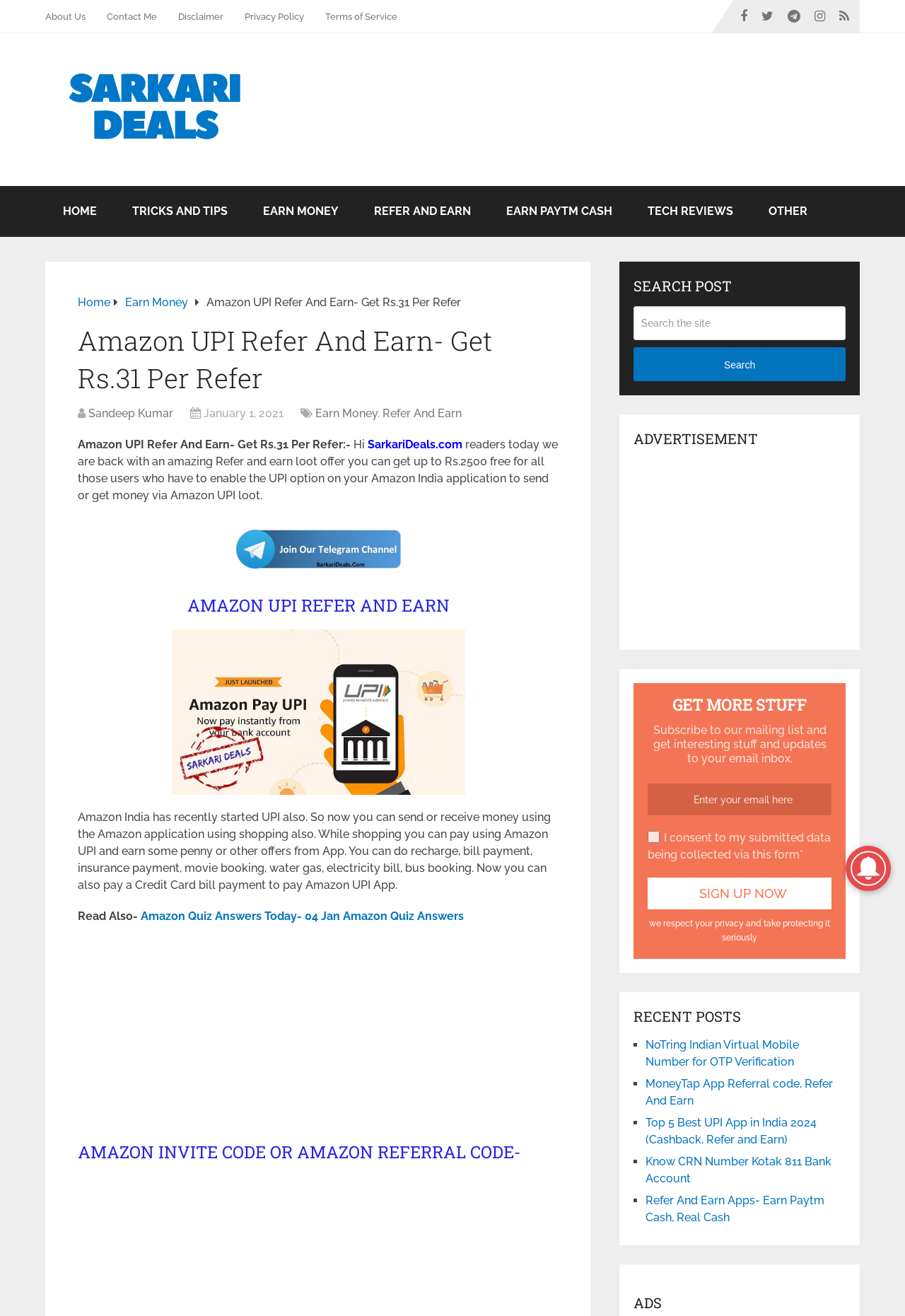Determine the heading of the webpage and extract its text content.

Amazon UPI Refer And Earn- Get Rs.31 Per Refer